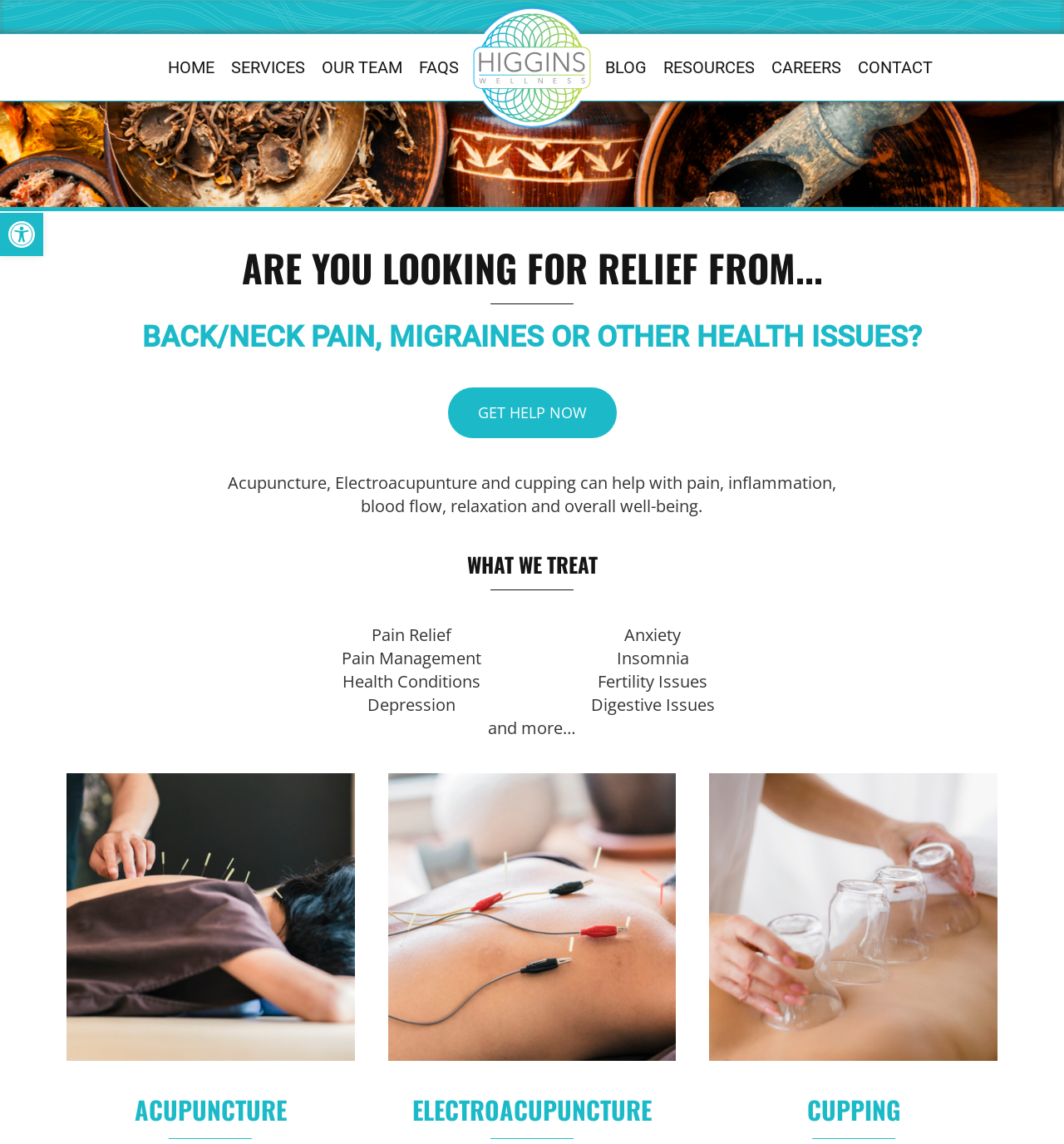Generate a thorough caption that explains the contents of the webpage.

The webpage is about Higgins Wellness, a Chinese medicine service provider in Asheville, NC, and surrounding areas. At the top left corner, there is a button to open the toolbar accessibility tools, accompanied by a small image. 

Below the button, there is a navigation menu with links to different sections of the website, including HOME, SERVICES, OUR TEAM, FAQS, BLOG, RESOURCES, CAREERS, and CONTACT. 

To the right of the navigation menu, there is a layout table with a link to Higgins Wellness, accompanied by an image. 

Further down, there is a prominent link to Chinese Medicine - Higgins Wellness, which spans the entire width of the page, accompanied by an image. 

Below this link, there is a heading that asks if the user is looking for relief from back/neck pain, migraines, or other health issues. This is followed by a paragraph of text that explains how acupuncture, electroacupuncture, and cupping can help with pain, inflammation, blood flow, relaxation, and overall well-being. 

There is a call-to-action link to GET HELP NOW, positioned in the middle of the page. 

The webpage then lists the services provided by Higgins Wellness, including pain relief, pain management, health conditions, depression, anxiety, insomnia, fertility issues, and digestive issues, among others. 

At the bottom of the page, there are three sections dedicated to acupuncture, electroacupuncture, and cupping, each with a heading, a link, and an accompanying image.